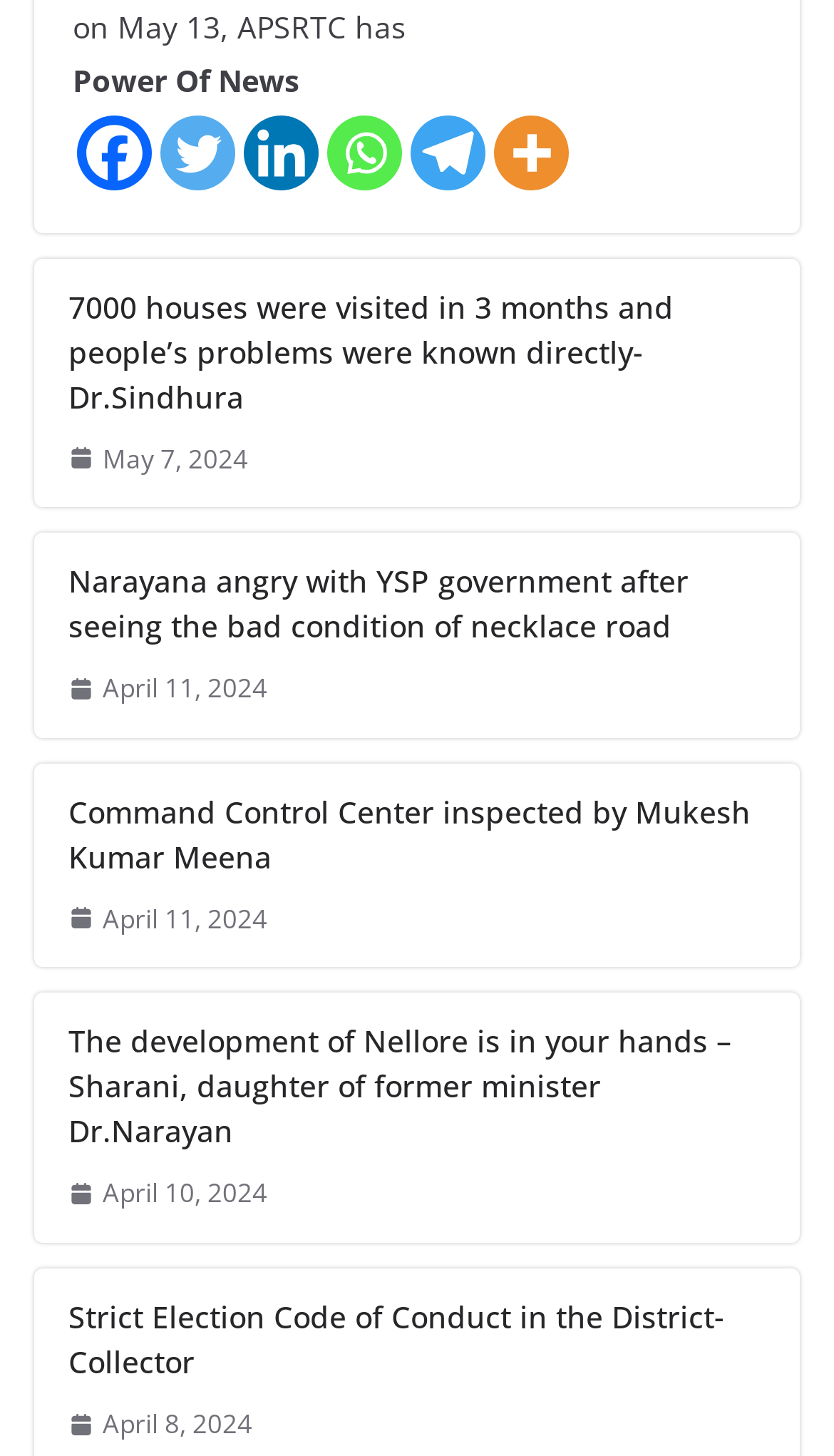Determine the bounding box coordinates for the element that should be clicked to follow this instruction: "Read news about Dr. Sindhura". The coordinates should be given as four float numbers between 0 and 1, in the format [left, top, right, bottom].

[0.082, 0.195, 0.918, 0.287]